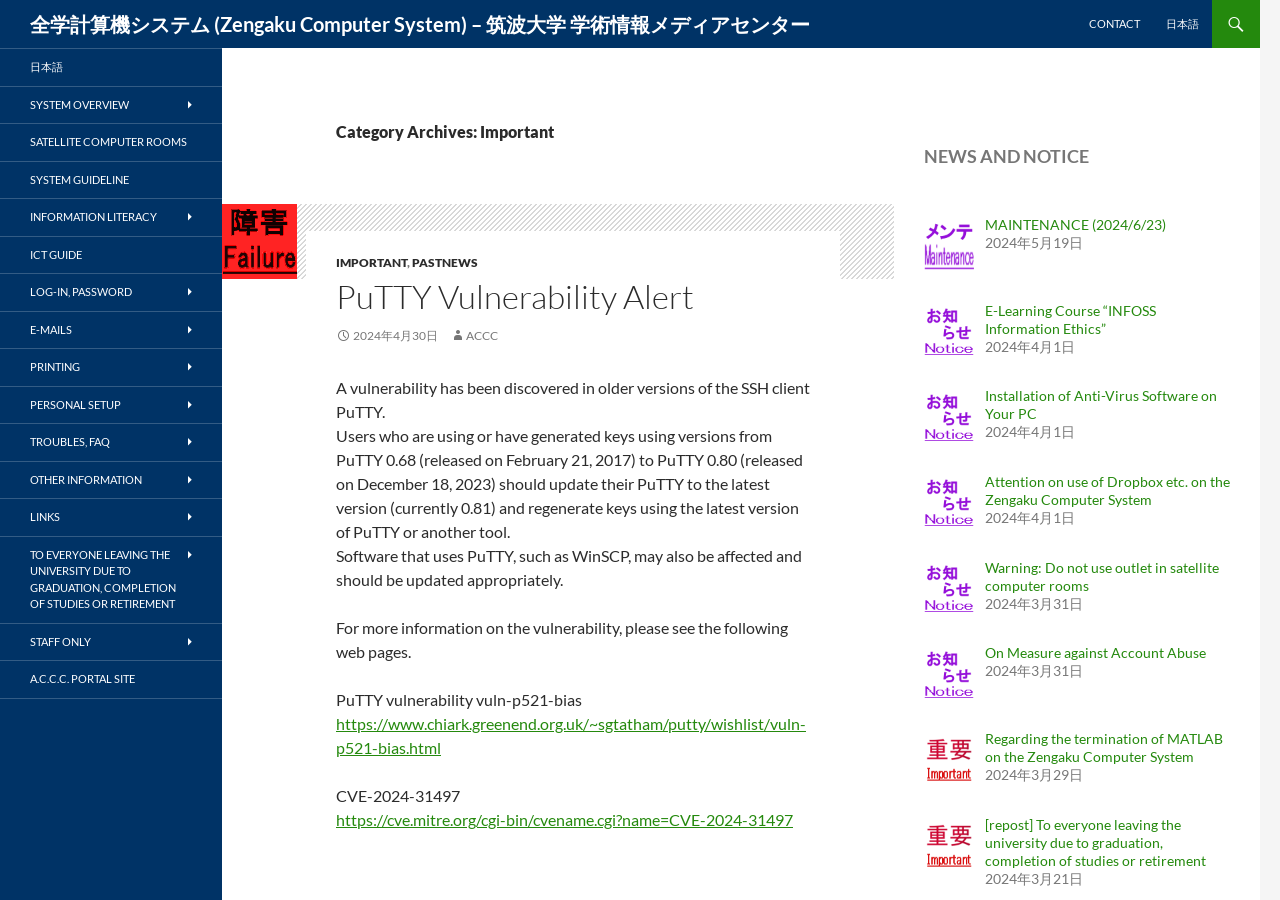Determine the bounding box coordinates of the clickable region to execute the instruction: "Click CONTACT". The coordinates should be four float numbers between 0 and 1, denoted as [left, top, right, bottom].

[0.841, 0.0, 0.9, 0.053]